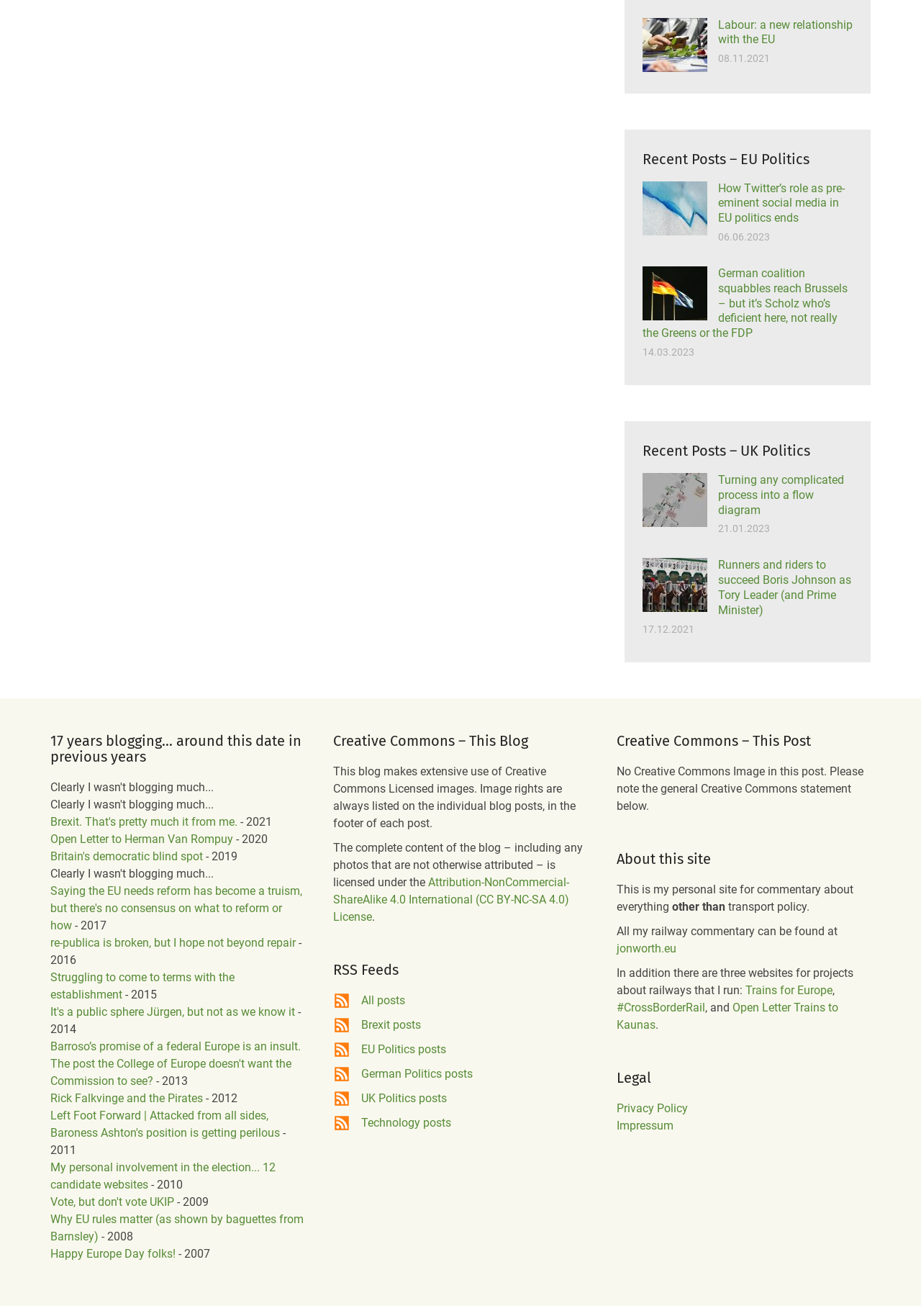How many RSS feeds are available?
Give a single word or phrase as your answer by examining the image.

5